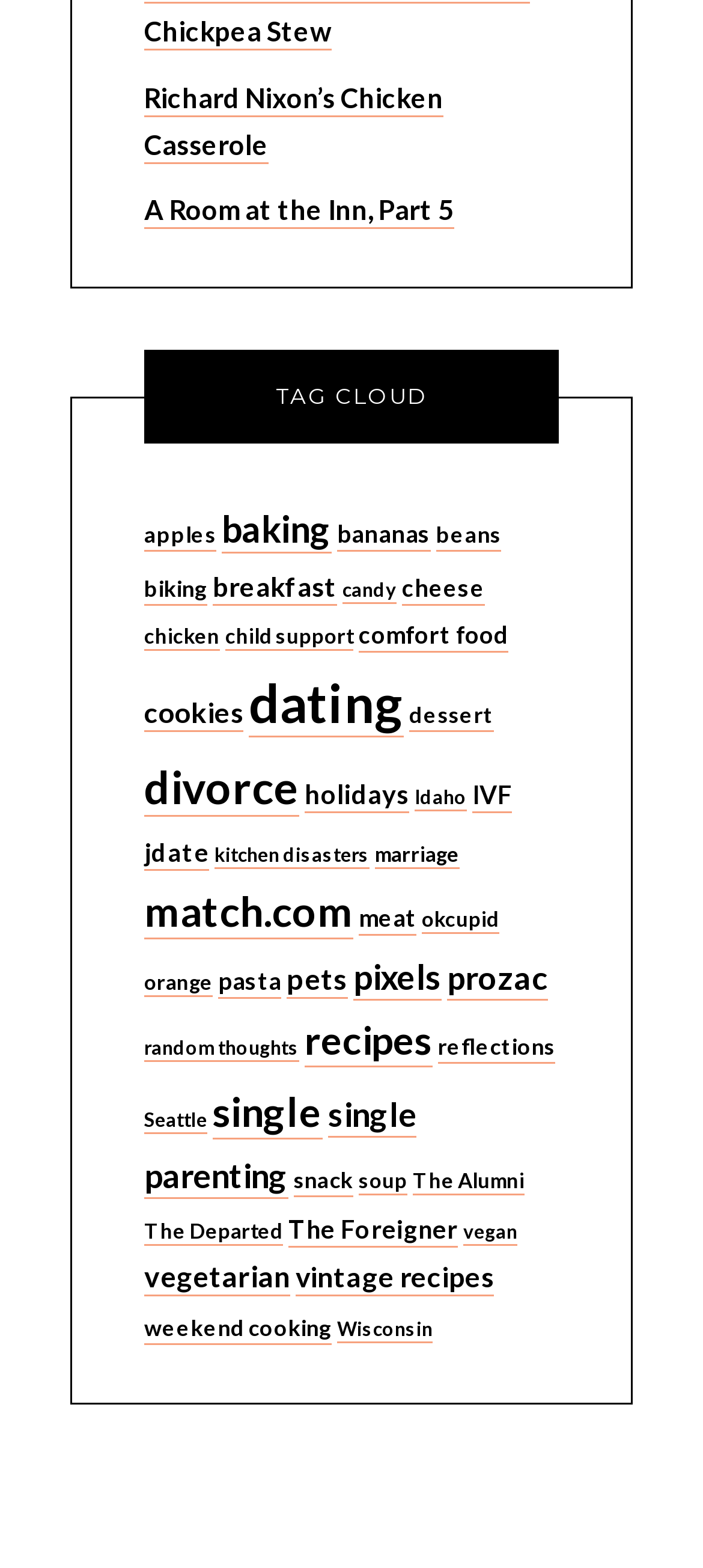Please find the bounding box coordinates for the clickable element needed to perform this instruction: "View case studies".

None